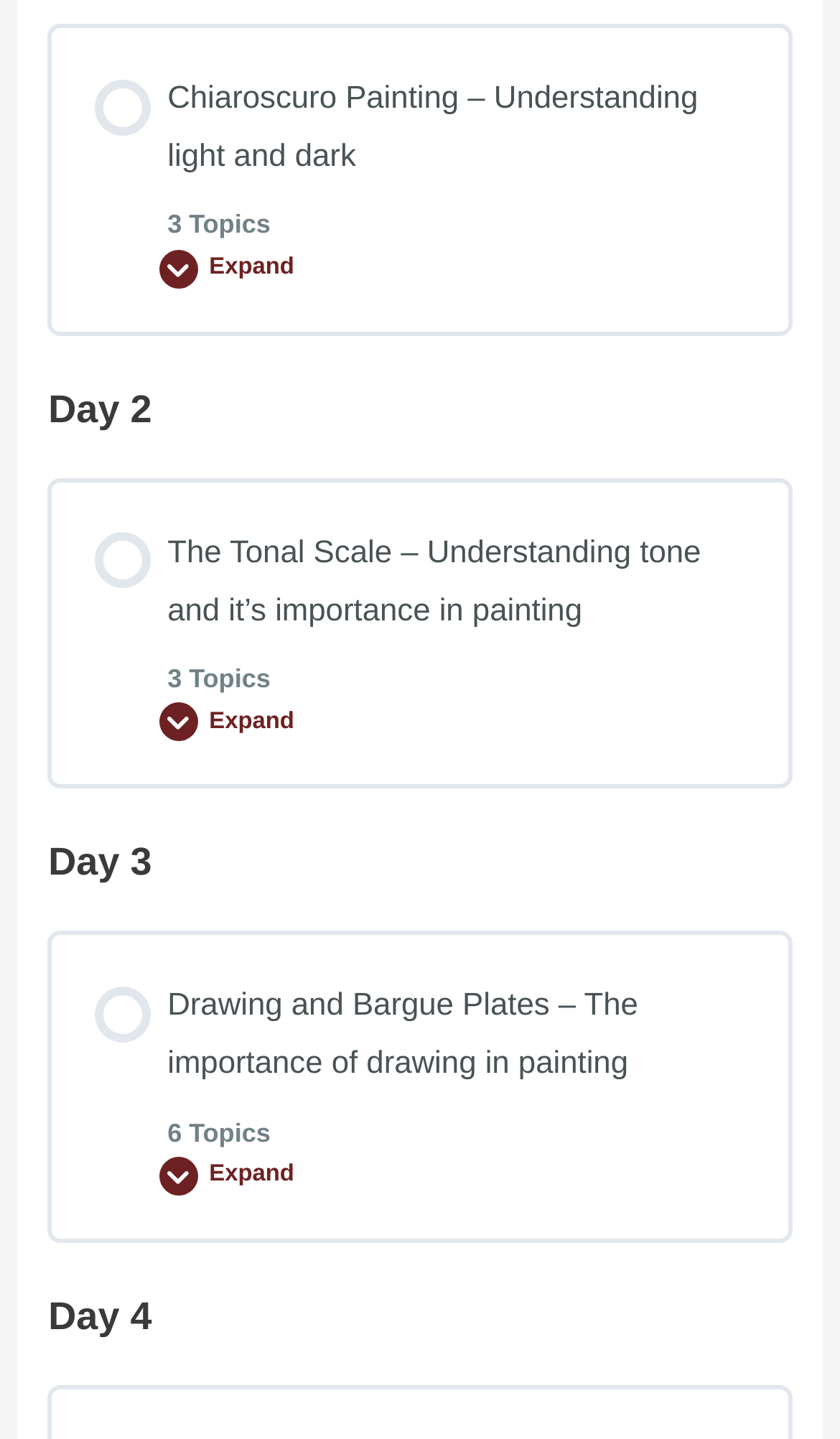What is the topic of the first lesson?
Using the information from the image, provide a comprehensive answer to the question.

I looked at the first link element with a descriptive text and found that it is 'Chiaroscuro Painting – Understanding light and dark 3 Topics', which suggests that the topic of the first lesson is Chiaroscuro Painting.